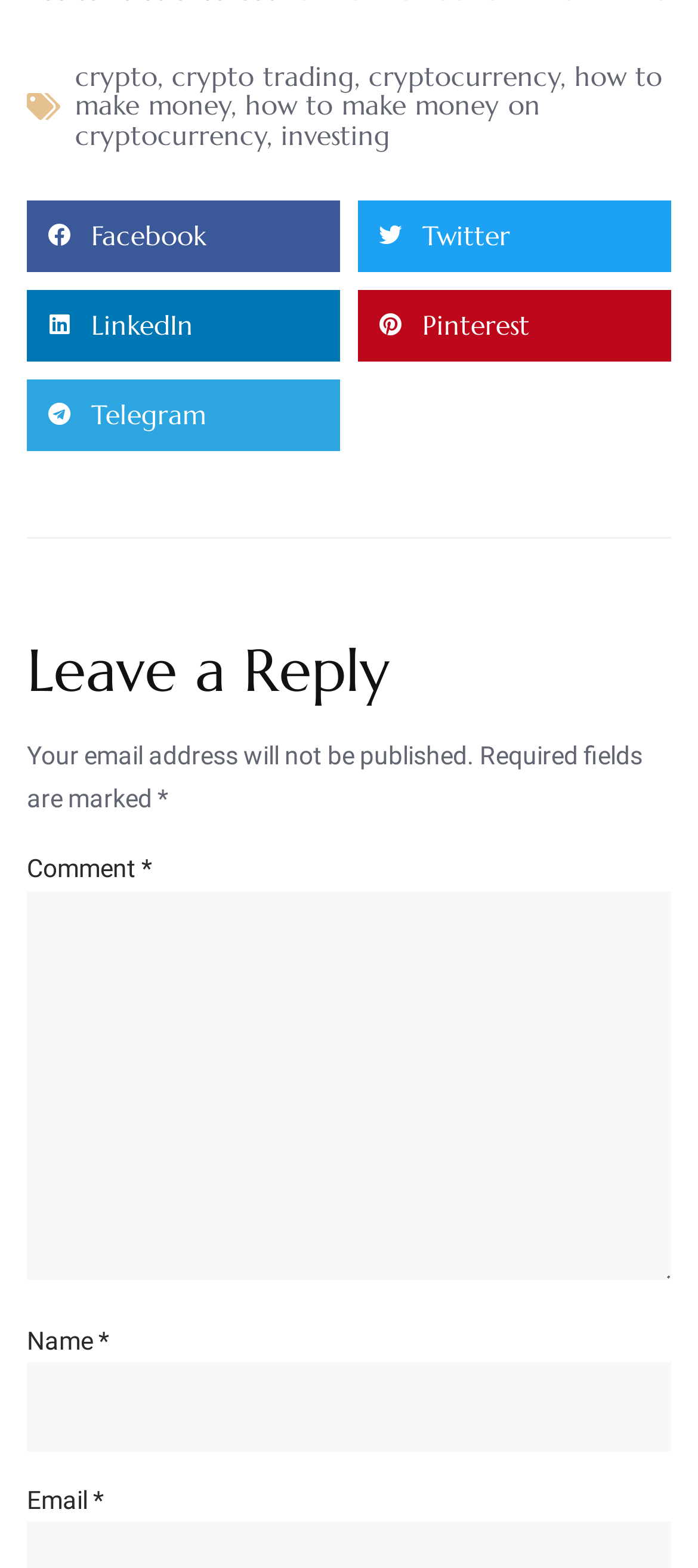What social media platforms can users share content on?
Provide a detailed answer to the question, using the image to inform your response.

The webpage has buttons for sharing content on various social media platforms, including Facebook, Twitter, LinkedIn, Pinterest, and Telegram, as indicated by the StaticText elements 'Facebook', 'Twitter', 'LinkedIn', 'Pinterest', and 'Telegram'.